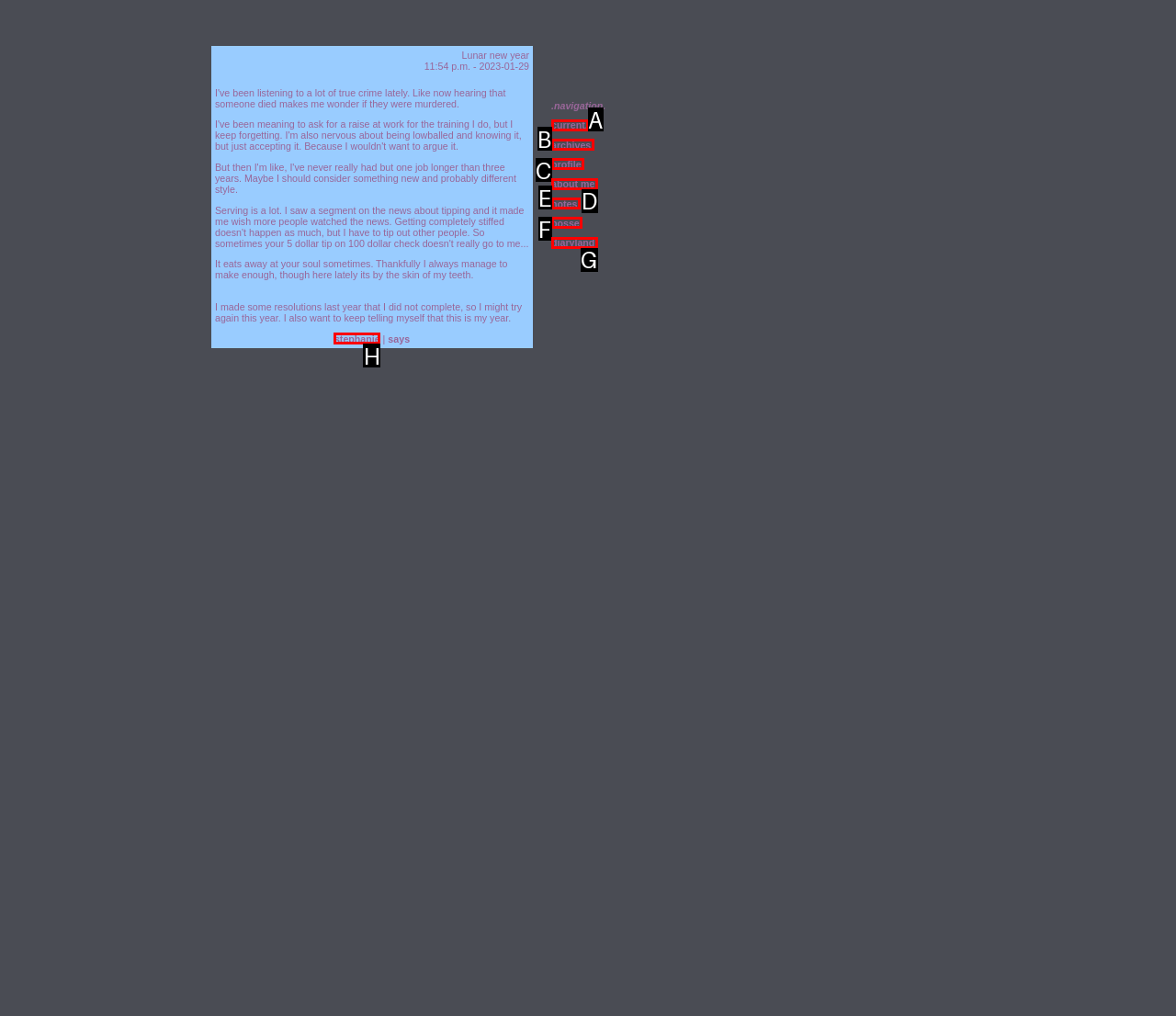Identify the correct option to click in order to complete this task: View engineering consultancy and design services
Answer with the letter of the chosen option directly.

None